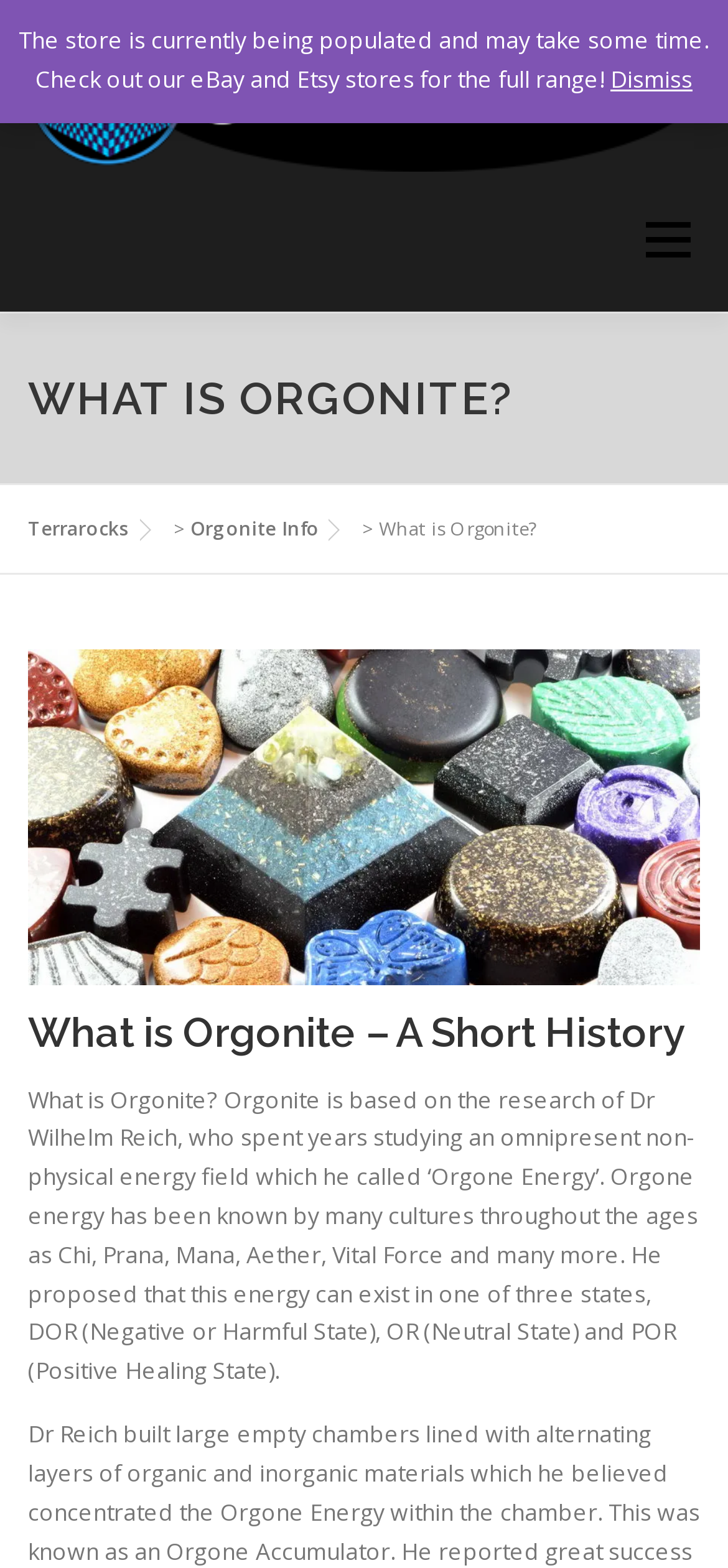Using the information in the image, give a comprehensive answer to the question: 
What is the current status of the store?

I determined the answer by reading the static text with the text 'The store is currently being populated and may take some time...' which suggests that the store is currently being populated.